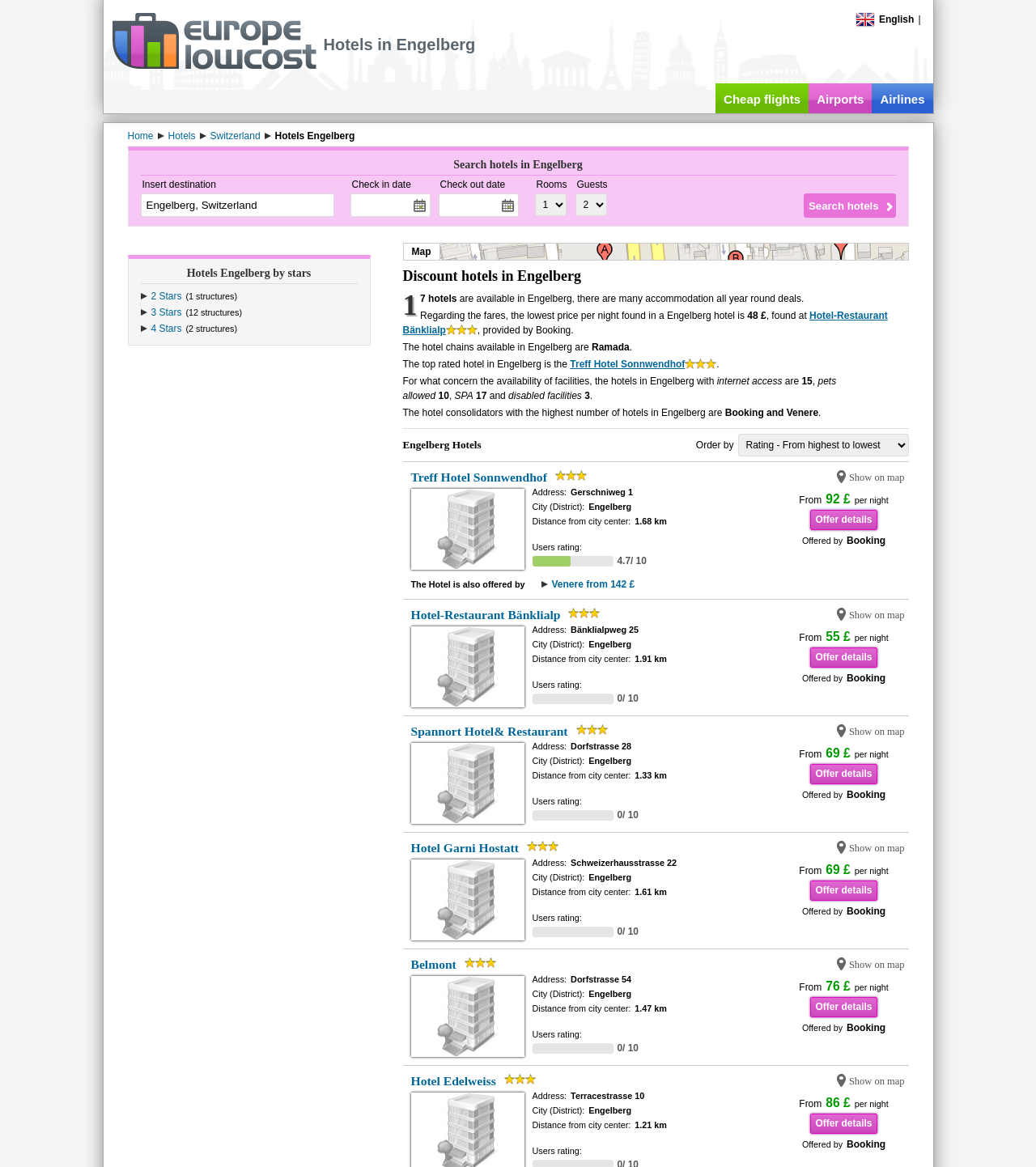Given the element description: "Hotels", predict the bounding box coordinates of the UI element it refers to, using four float numbers between 0 and 1, i.e., [left, top, right, bottom].

[0.162, 0.112, 0.189, 0.121]